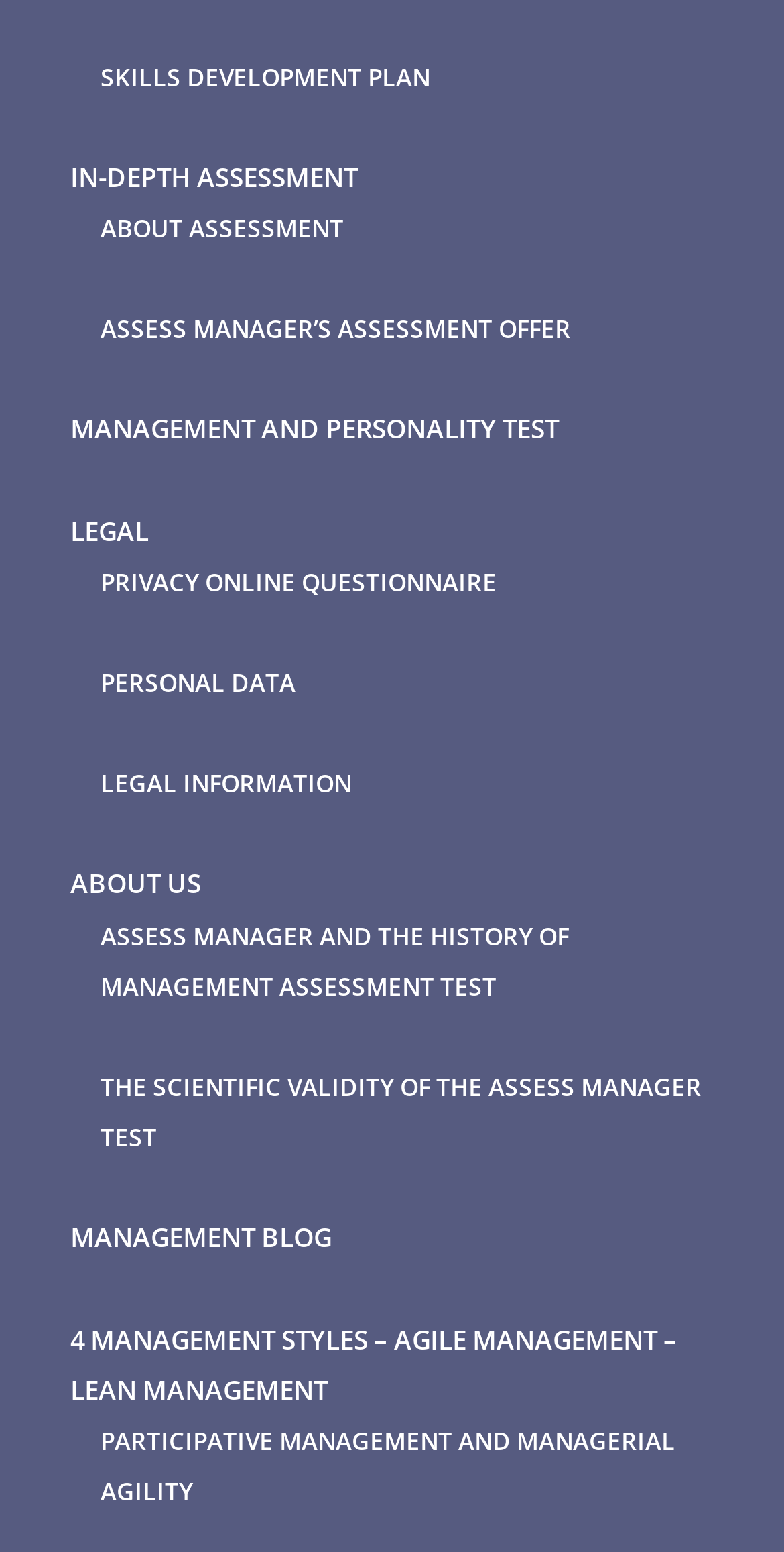Please identify the bounding box coordinates of the element I should click to complete this instruction: 'View skills development plan'. The coordinates should be given as four float numbers between 0 and 1, like this: [left, top, right, bottom].

[0.128, 0.039, 0.549, 0.061]